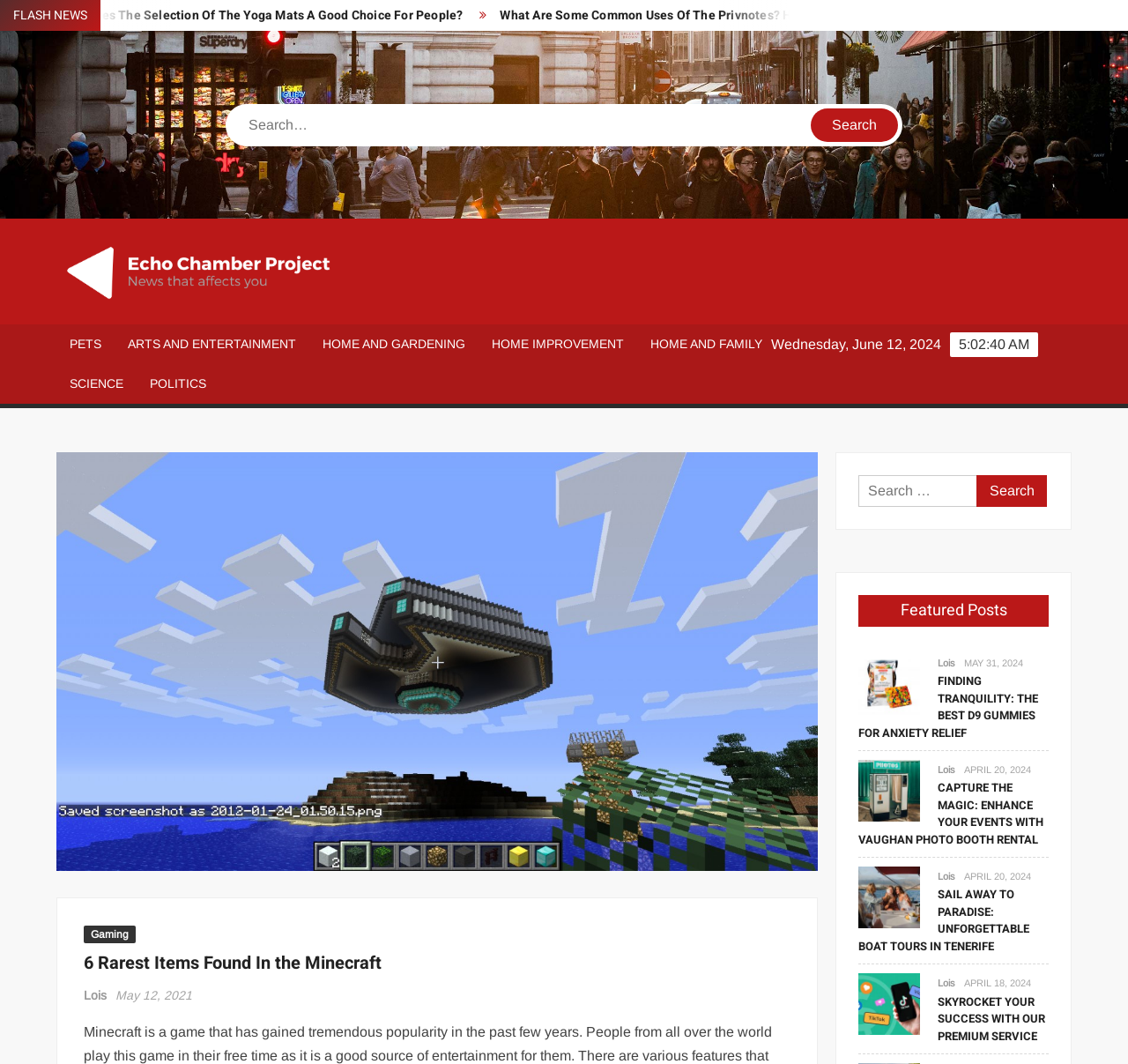Highlight the bounding box coordinates of the element that should be clicked to carry out the following instruction: "Search for something". The coordinates must be given as four float numbers ranging from 0 to 1, i.e., [left, top, right, bottom].

[0.204, 0.102, 0.796, 0.133]